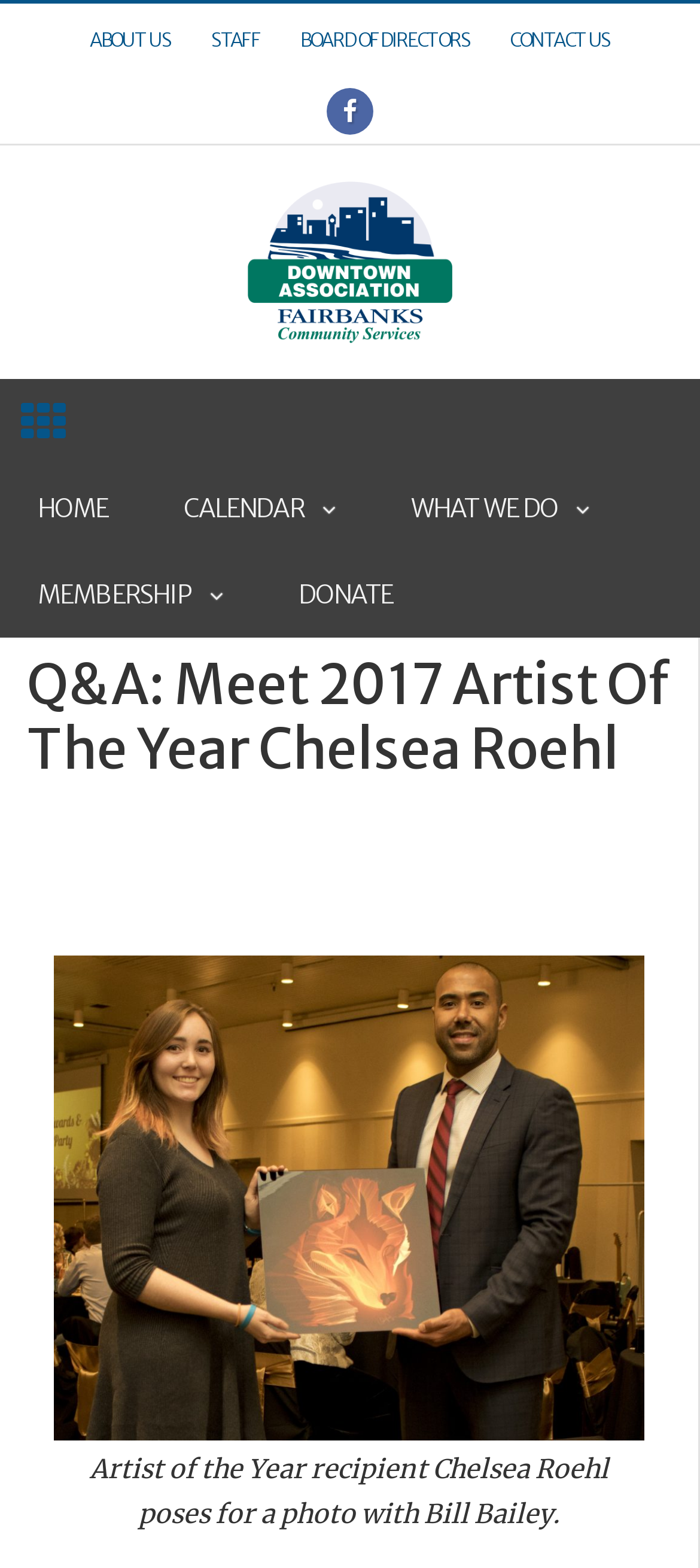Please locate the bounding box coordinates for the element that should be clicked to achieve the following instruction: "view calendar". Ensure the coordinates are given as four float numbers between 0 and 1, i.e., [left, top, right, bottom].

[0.208, 0.297, 0.533, 0.352]